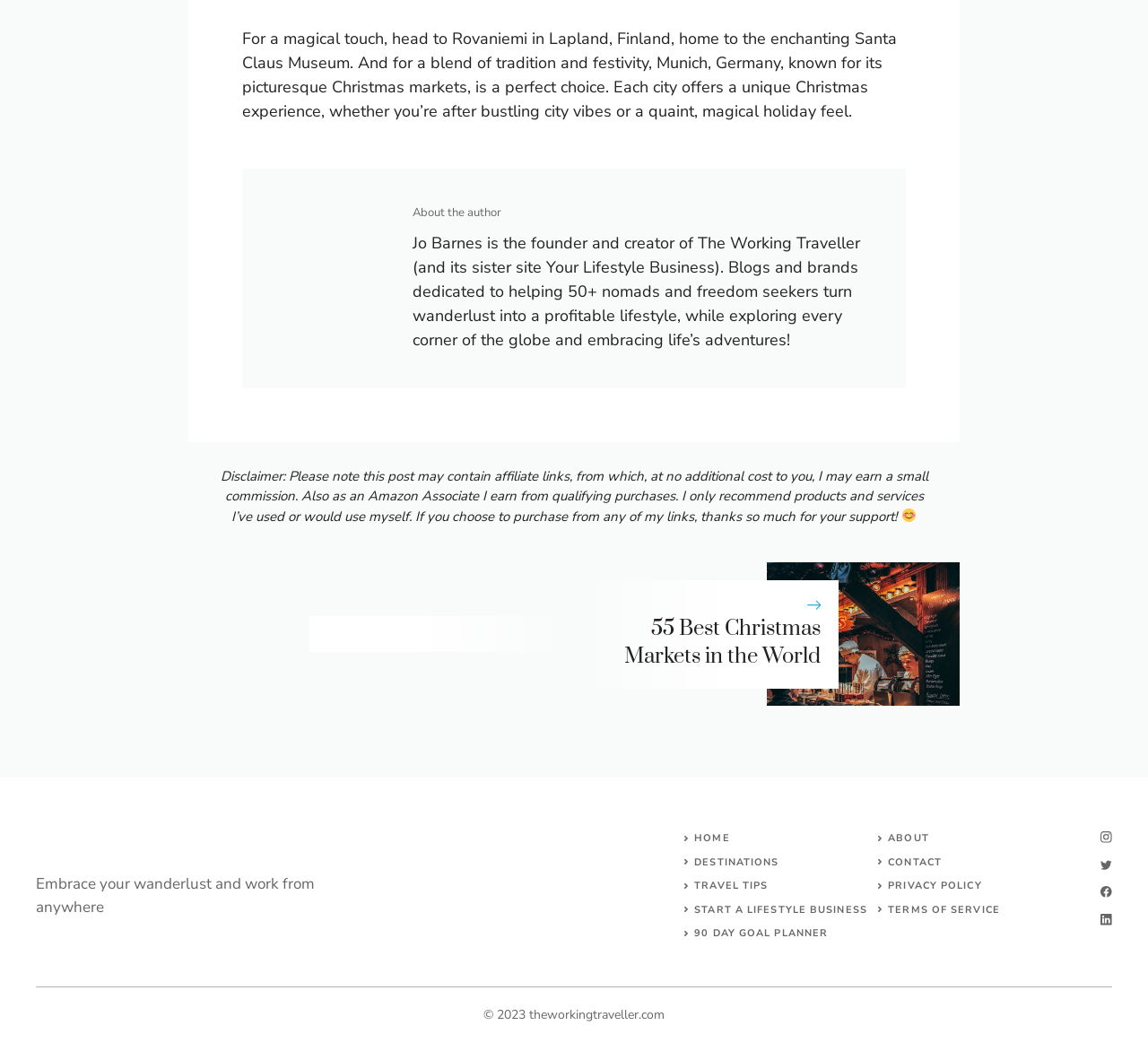Identify the bounding box coordinates of the region that should be clicked to execute the following instruction: "Click on the 'MY ACCOUNT' link".

None